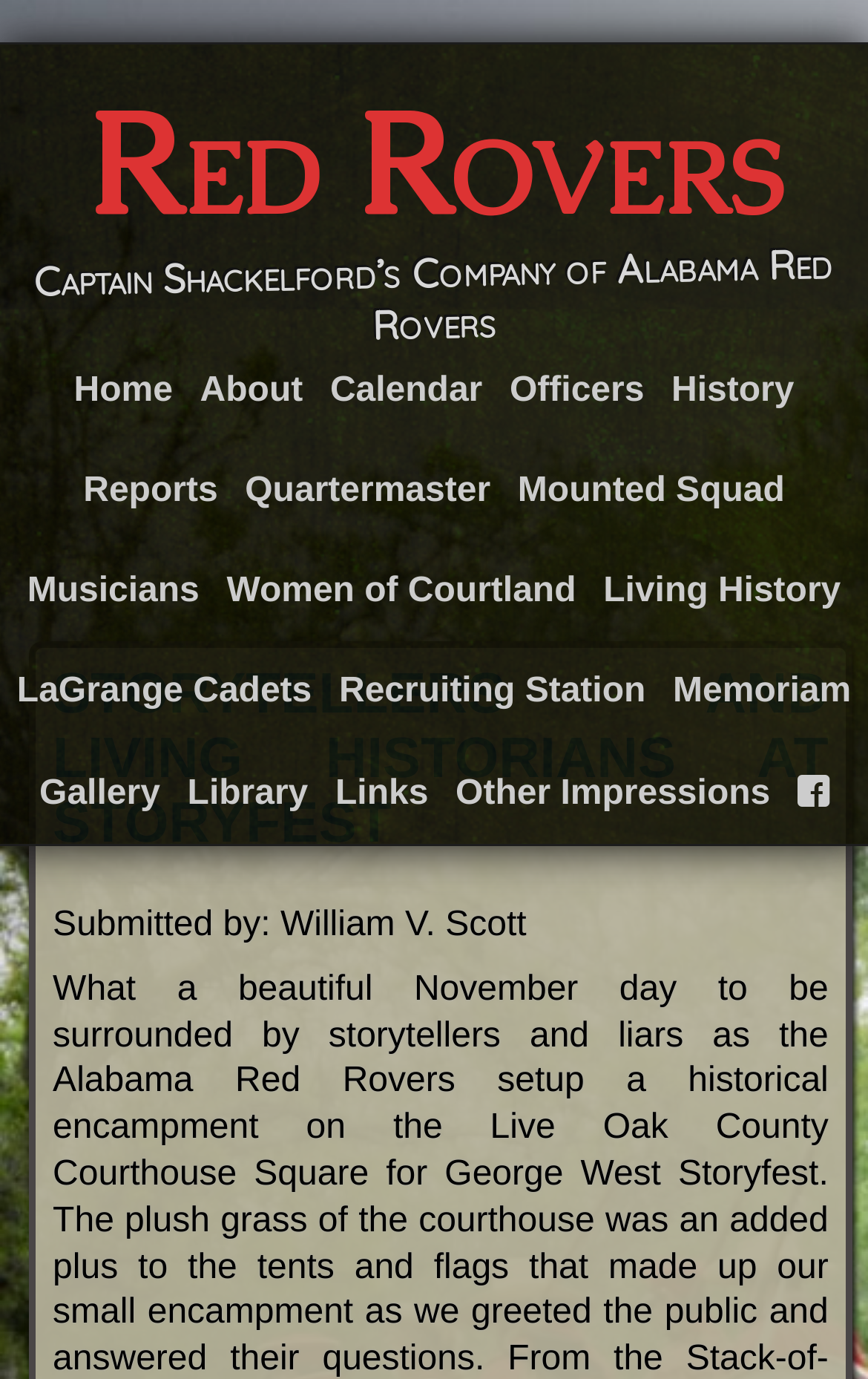From the screenshot, find the bounding box of the UI element matching this description: "Women of Courtland". Supply the bounding box coordinates in the form [left, top, right, bottom], each a float between 0 and 1.

[0.261, 0.415, 0.664, 0.442]